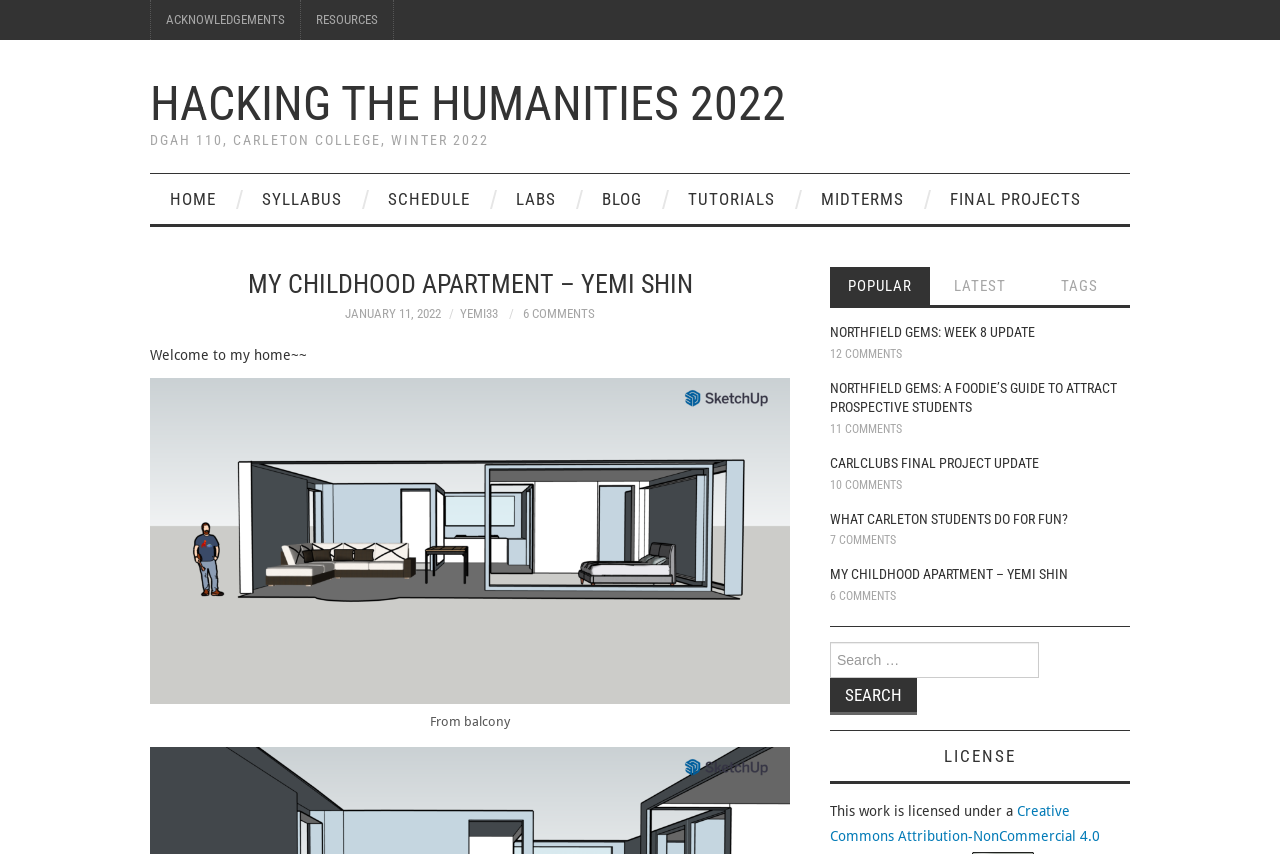Provide the bounding box for the UI element matching this description: "Northfield Gems: Week 8 Update".

[0.648, 0.38, 0.809, 0.398]